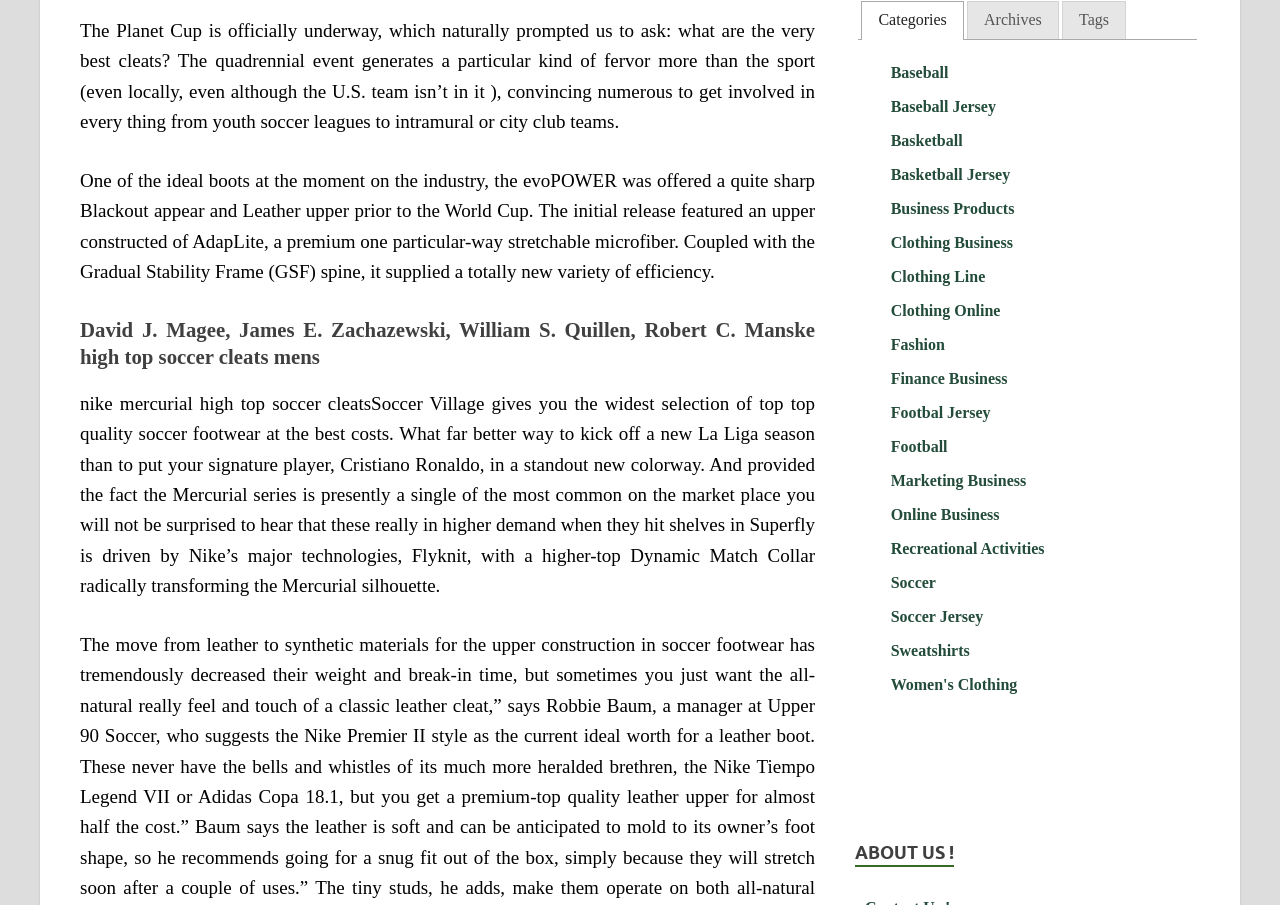What is the name of the soccer player mentioned in the second paragraph? Based on the image, give a response in one word or a short phrase.

Cristiano Ronaldo